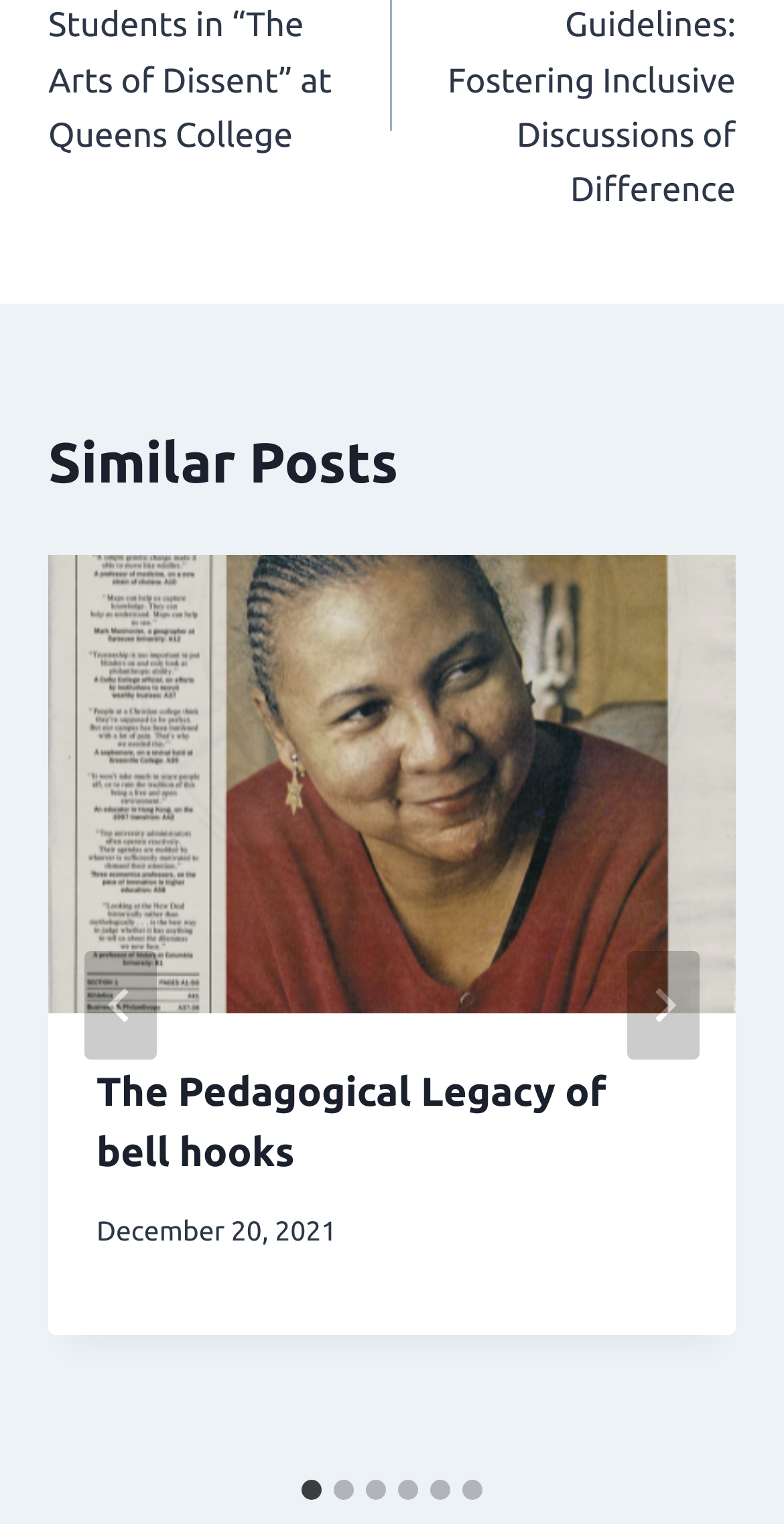Answer the question below using just one word or a short phrase: 
How many slides are there in total?

6